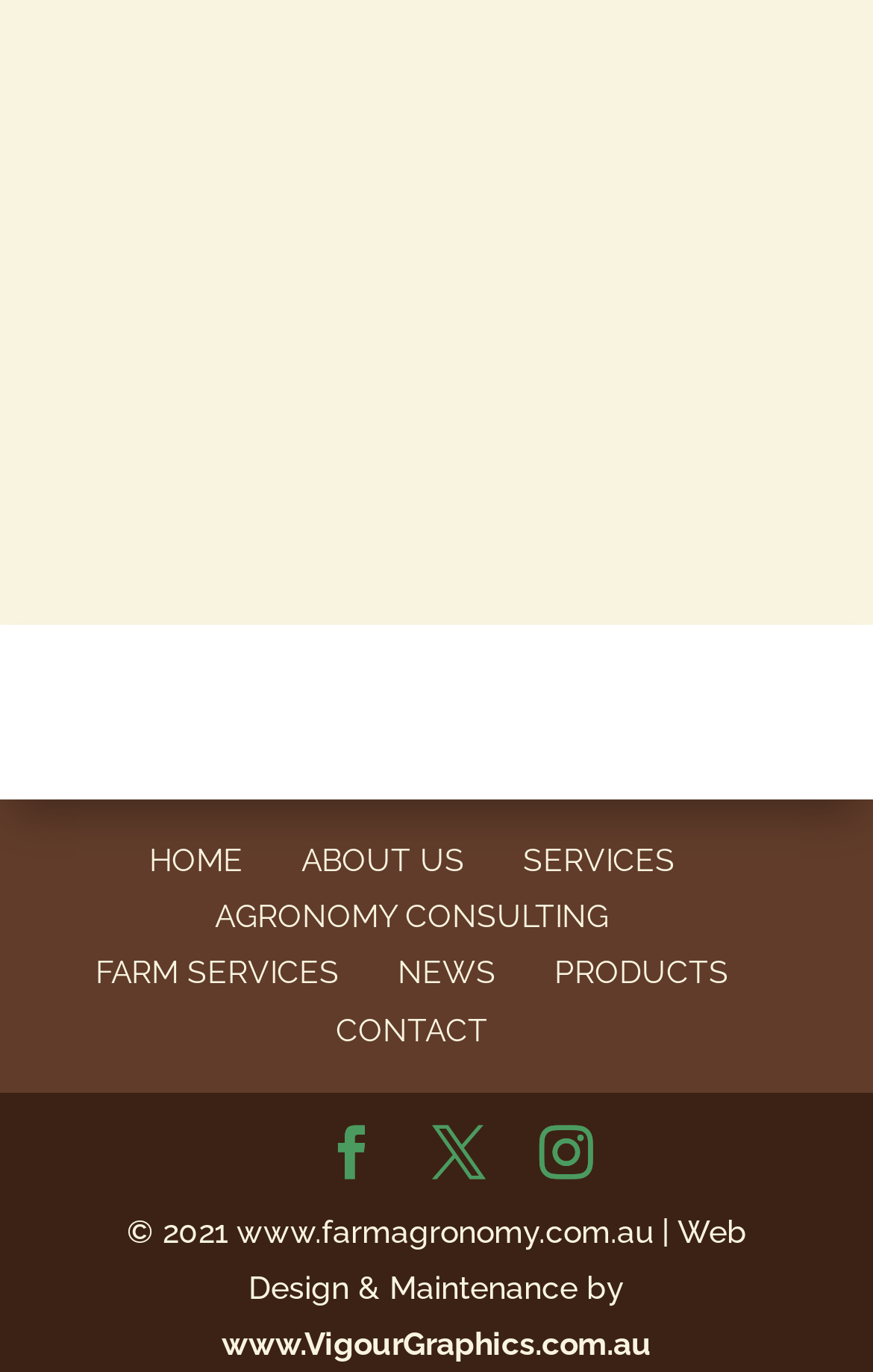How many social media links are there?
Could you answer the question with a detailed and thorough explanation?

I found three social media links at the bottom of the page, represented by icons '', '', and ''.